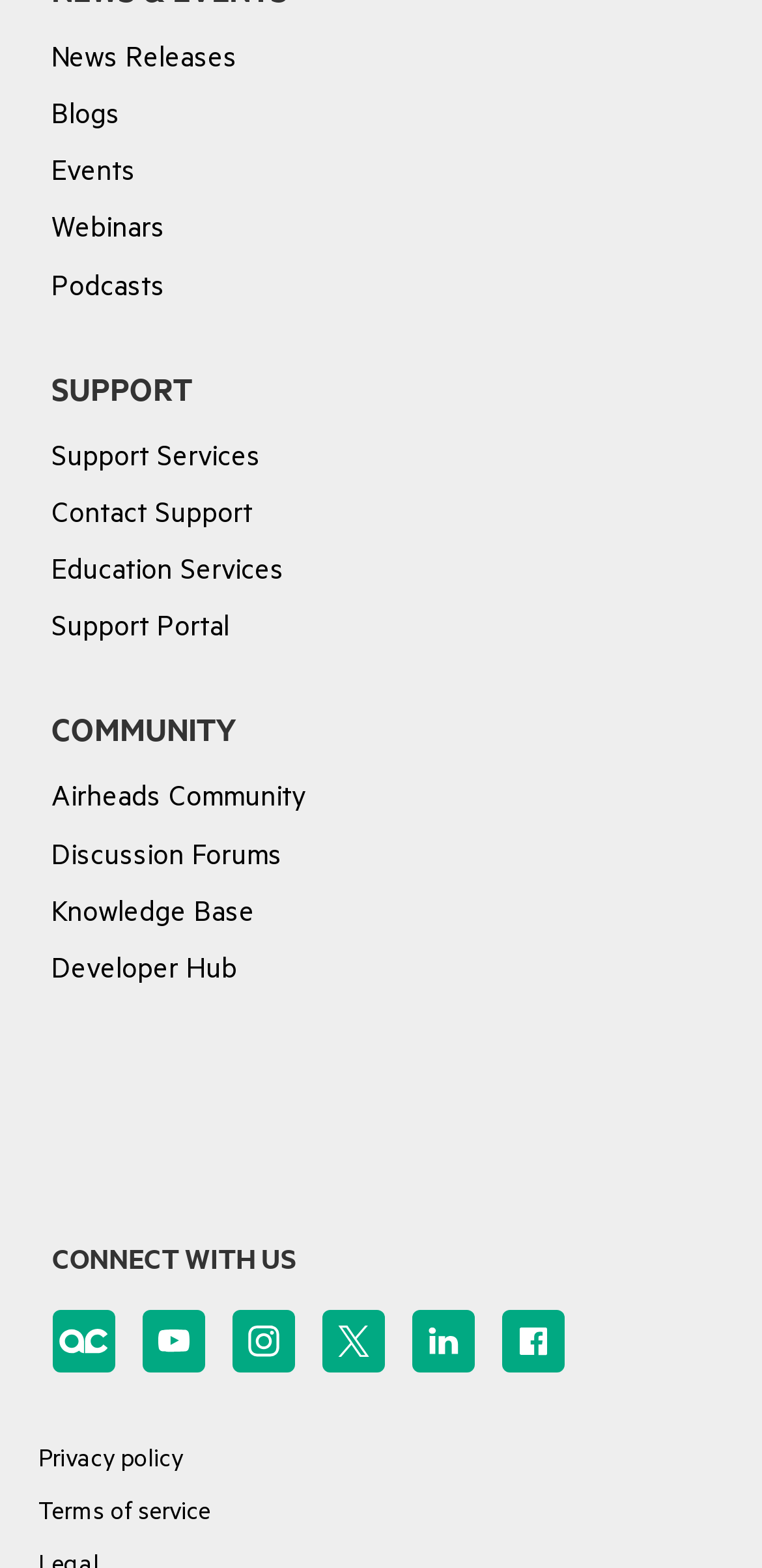Please determine the bounding box coordinates, formatted as (top-left x, top-left y, bottom-right x, bottom-right y), with all values as floating point numbers between 0 and 1. Identify the bounding box of the region described as: Terms of service

[0.05, 0.957, 0.276, 0.975]